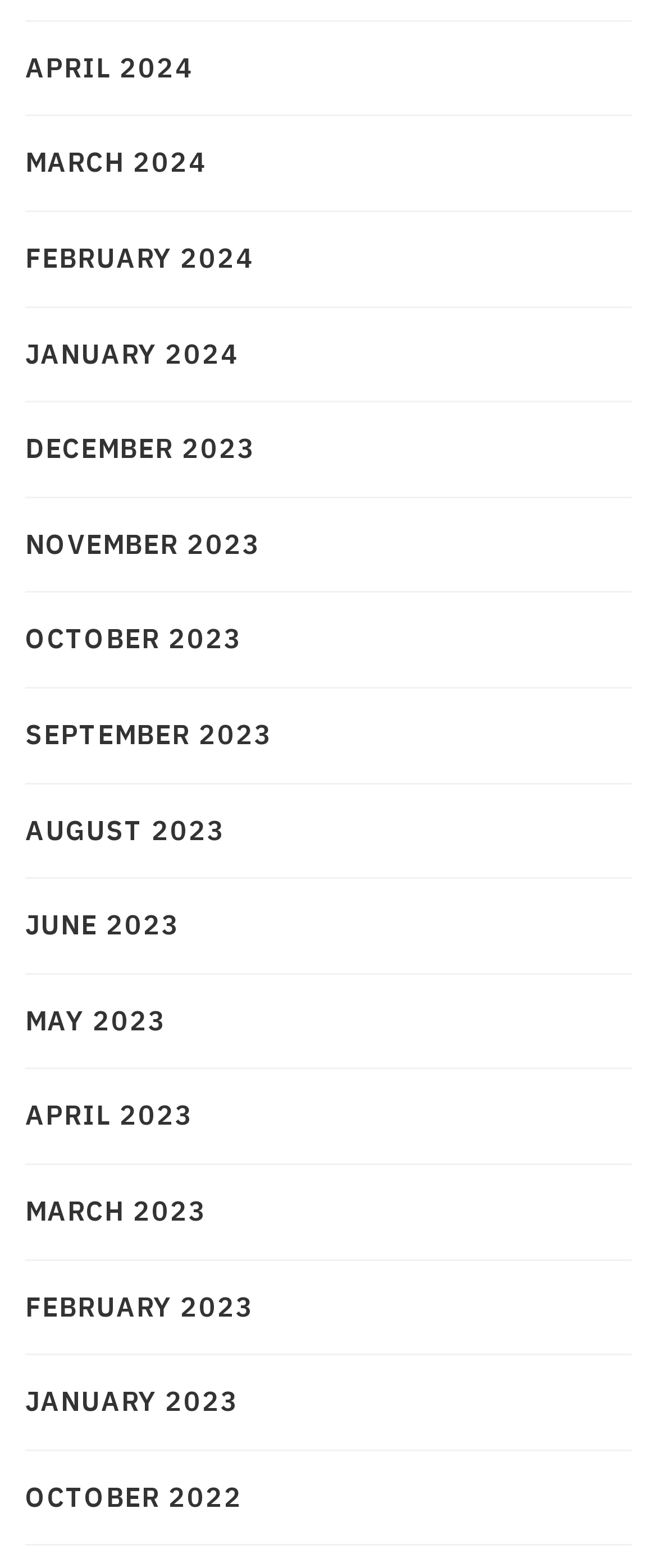Please determine the bounding box coordinates of the element to click in order to execute the following instruction: "Go to March 2023". The coordinates should be four float numbers between 0 and 1, specified as [left, top, right, bottom].

[0.038, 0.759, 0.315, 0.787]